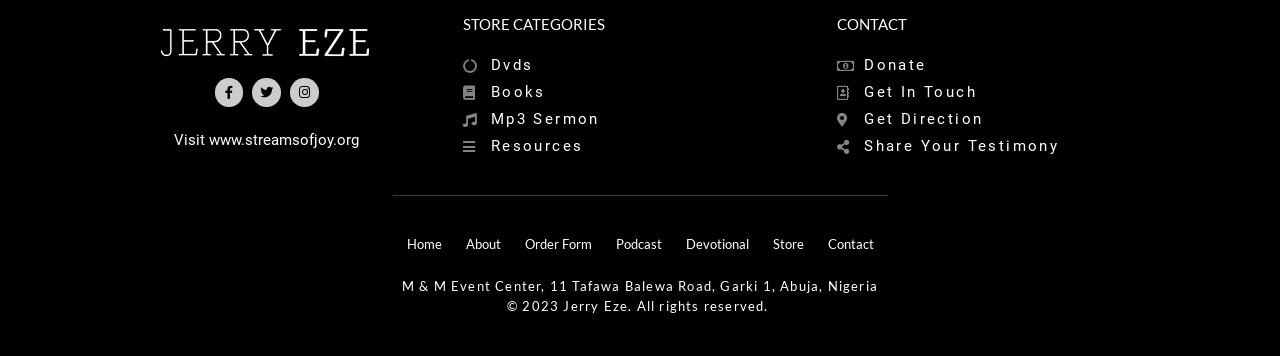Determine the bounding box coordinates of the region I should click to achieve the following instruction: "Go to the home page". Ensure the bounding box coordinates are four float numbers between 0 and 1, i.e., [left, top, right, bottom].

[0.309, 0.649, 0.354, 0.722]